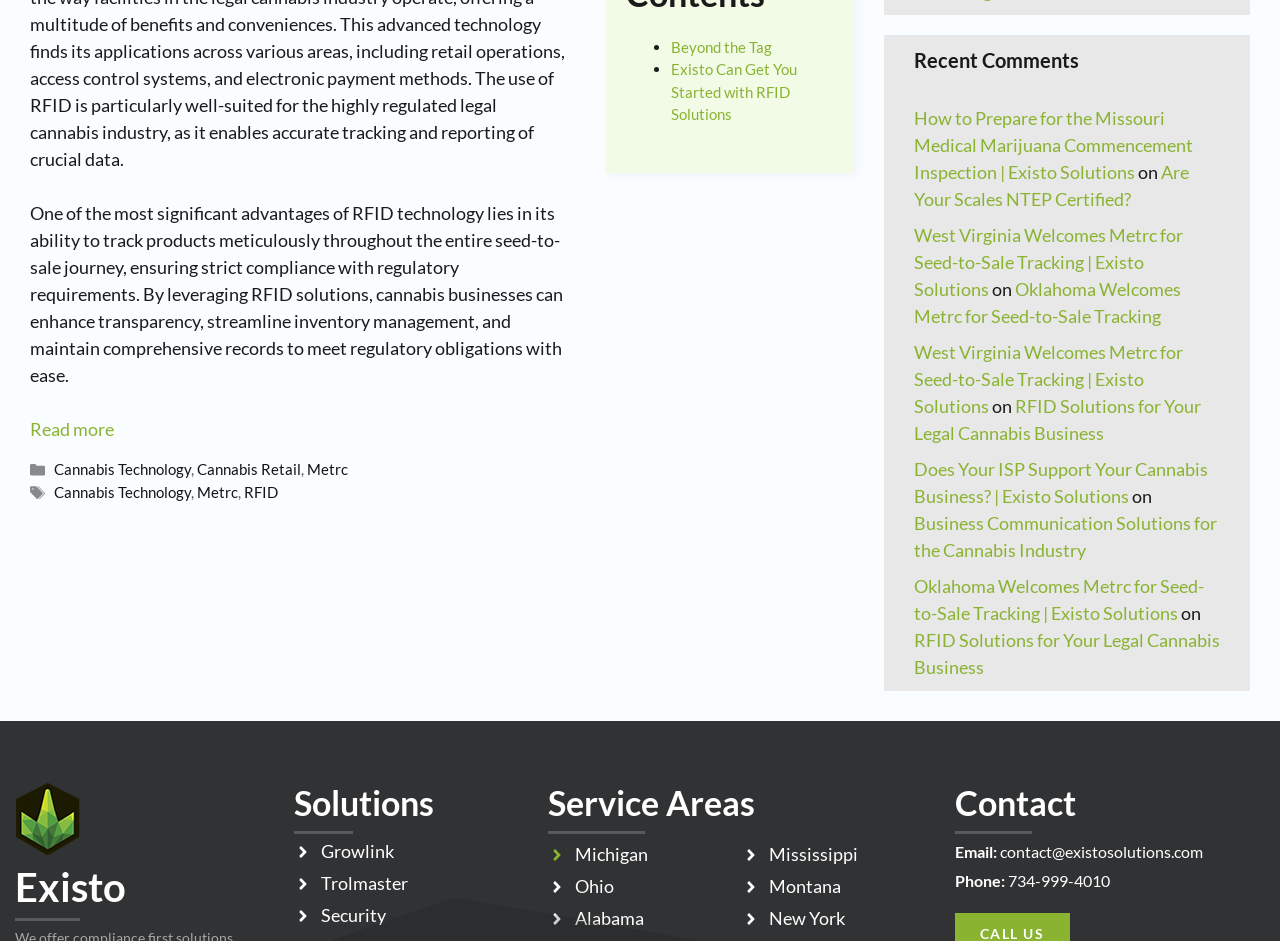Please identify the bounding box coordinates of the element's region that needs to be clicked to fulfill the following instruction: "Learn about Existo's cannabis technology". The bounding box coordinates should consist of four float numbers between 0 and 1, i.e., [left, top, right, bottom].

[0.043, 0.489, 0.15, 0.508]